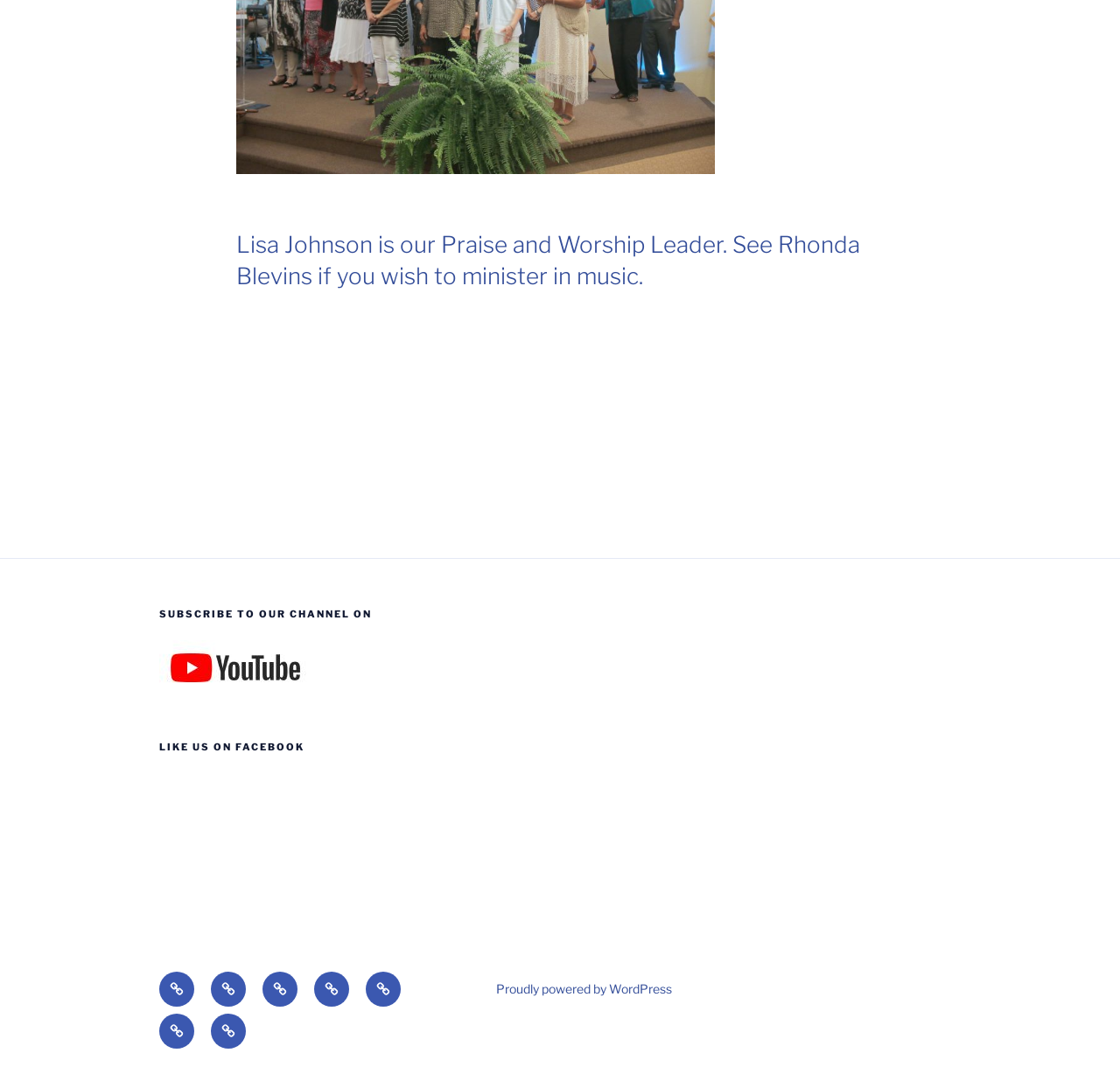Can you pinpoint the bounding box coordinates for the clickable element required for this instruction: "Check the Events page"? The coordinates should be four float numbers between 0 and 1, i.e., [left, top, right, bottom].

[0.142, 0.943, 0.173, 0.976]